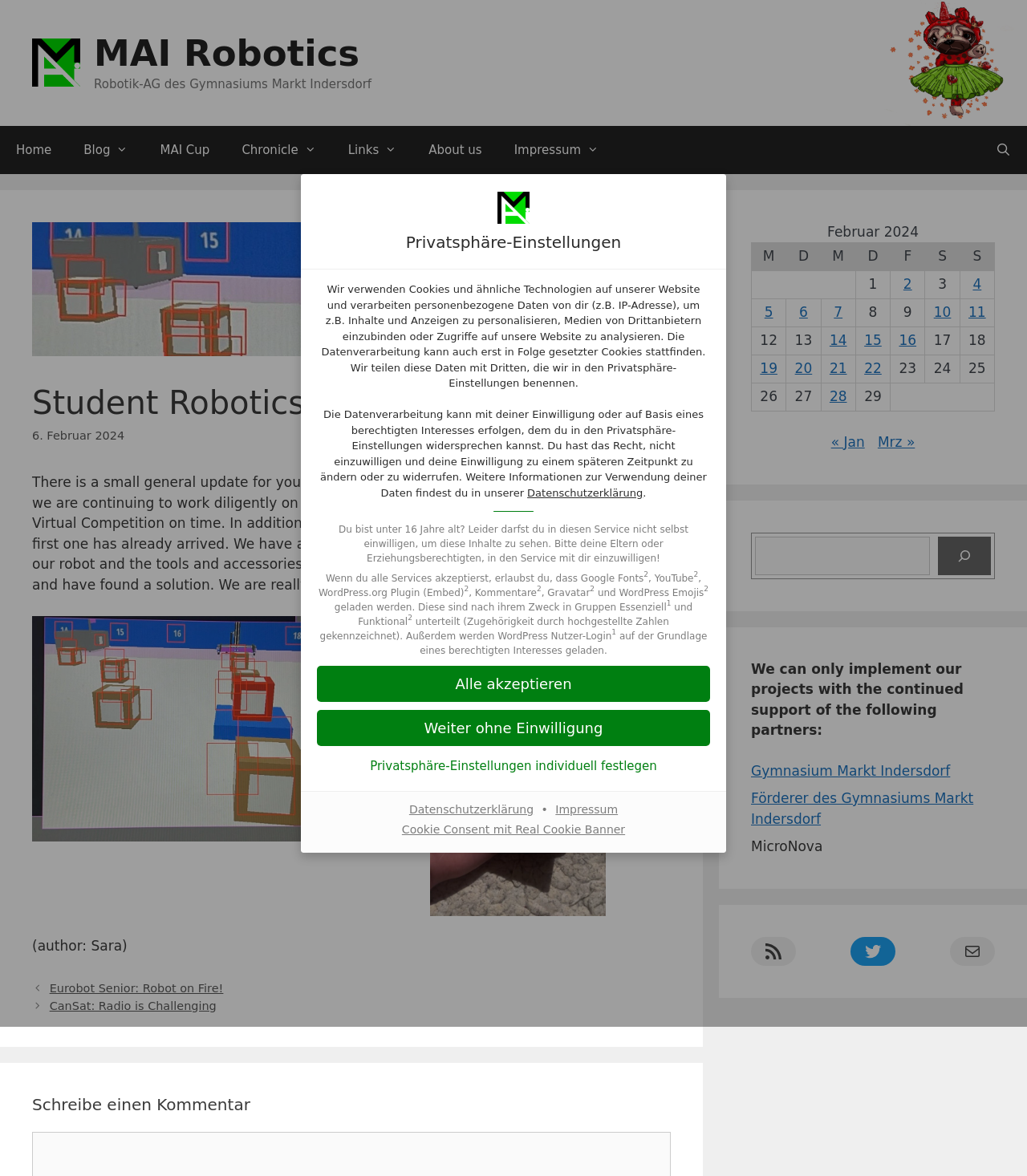Identify the bounding box coordinates of the HTML element based on this description: "Gymnasium Markt Indersdorf".

[0.731, 0.649, 0.925, 0.662]